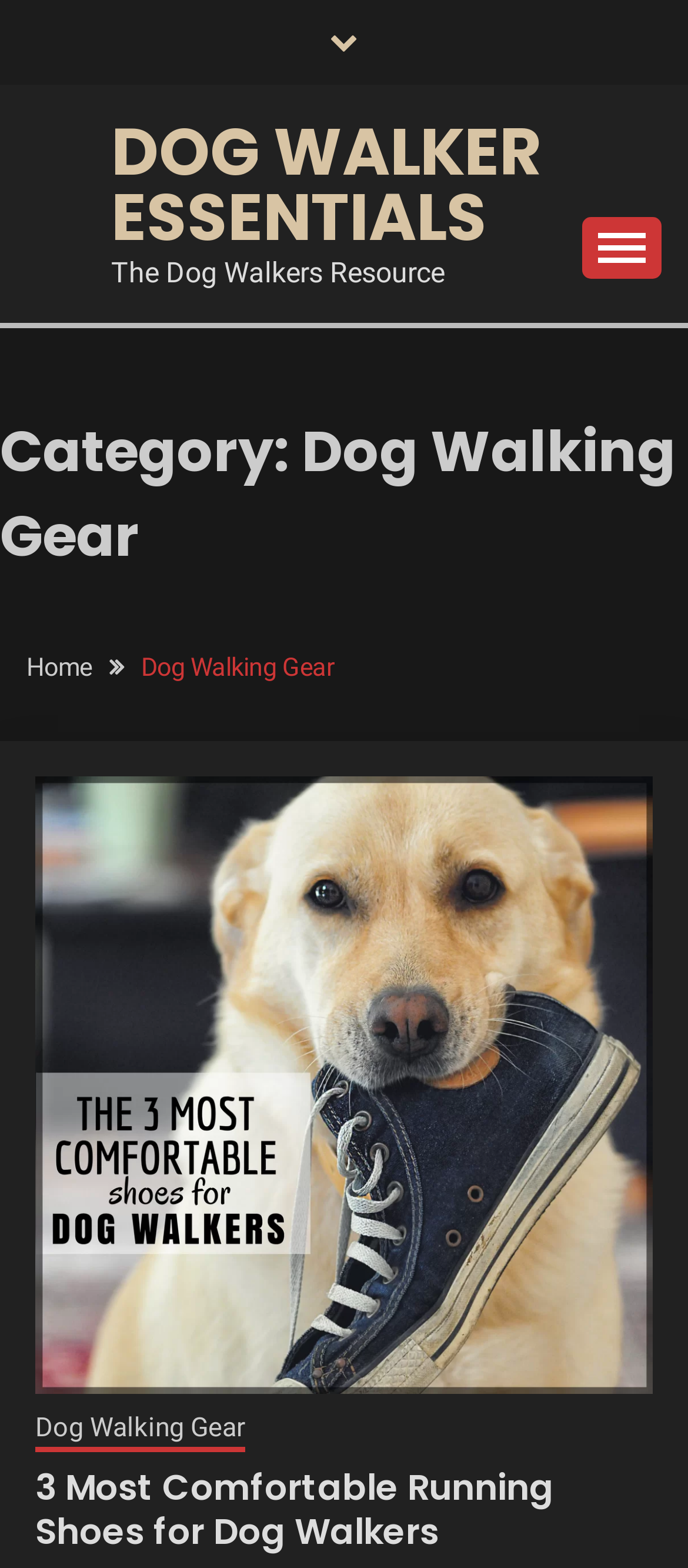What is the category of the current page?
Please describe in detail the information shown in the image to answer the question.

I determined the category by looking at the heading element 'Category: Dog Walking Gear' which is a child element of the primary menu button.